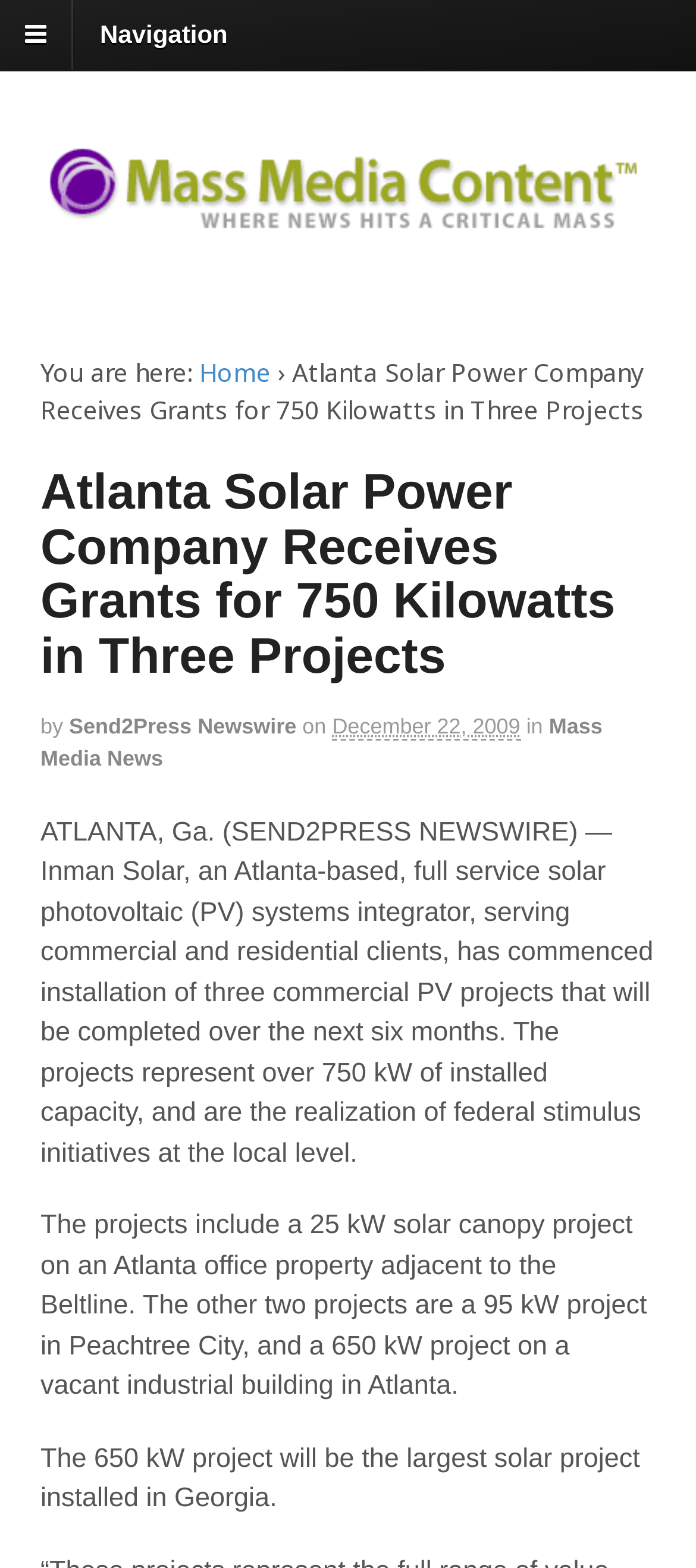What is the total installed capacity of the three projects?
Provide a thorough and detailed answer to the question.

The answer can be found in the main content of the webpage, where it is stated that 'The projects represent over 750 kW of installed capacity...'.